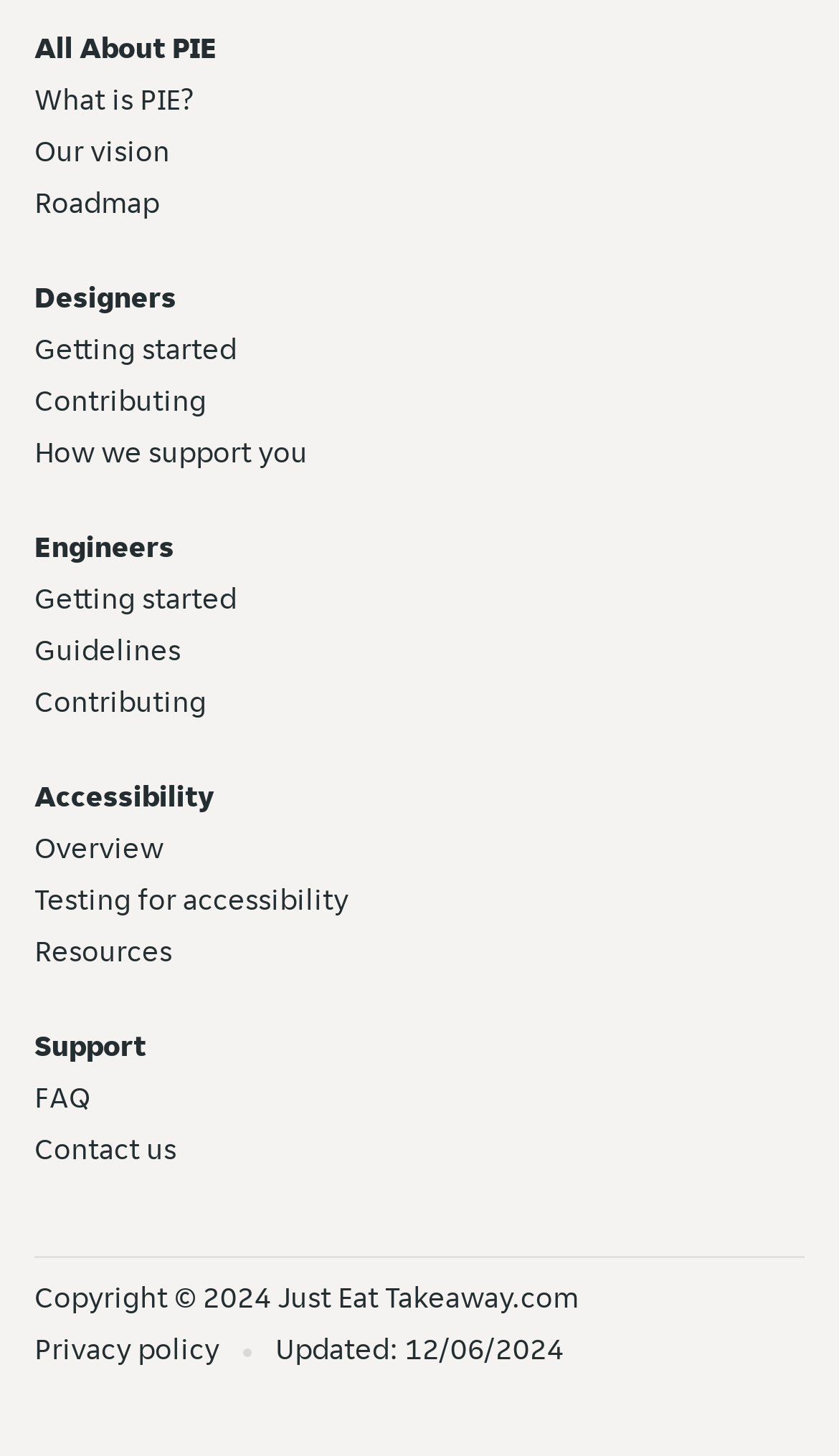How many links are under the 'Designers' heading? Refer to the image and provide a one-word or short phrase answer.

3